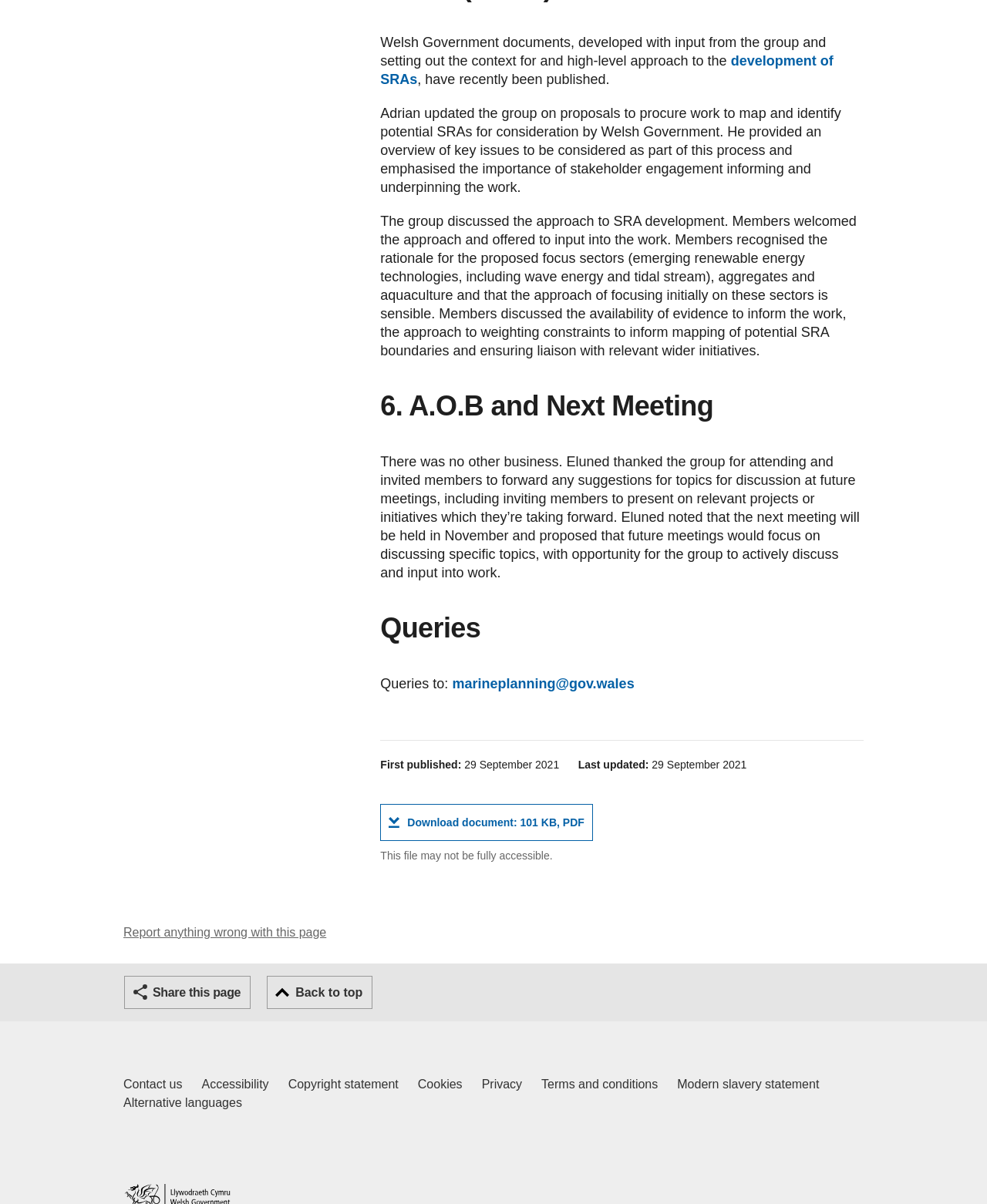Identify the bounding box coordinates for the UI element mentioned here: "development of SRAs". Provide the coordinates as four float values between 0 and 1, i.e., [left, top, right, bottom].

[0.385, 0.044, 0.844, 0.072]